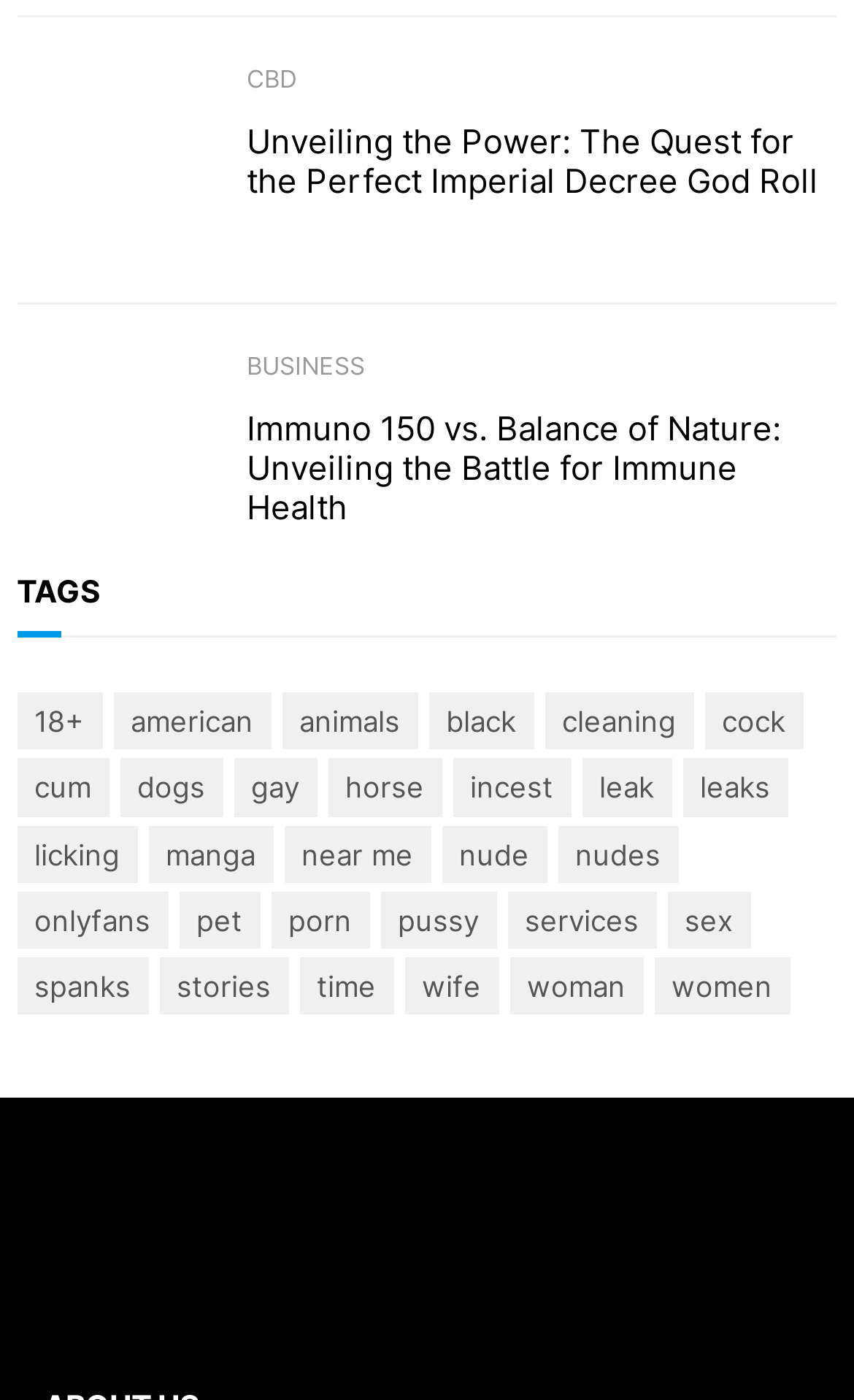Give a short answer using one word or phrase for the question:
How many items are tagged as 'Sex'?

114